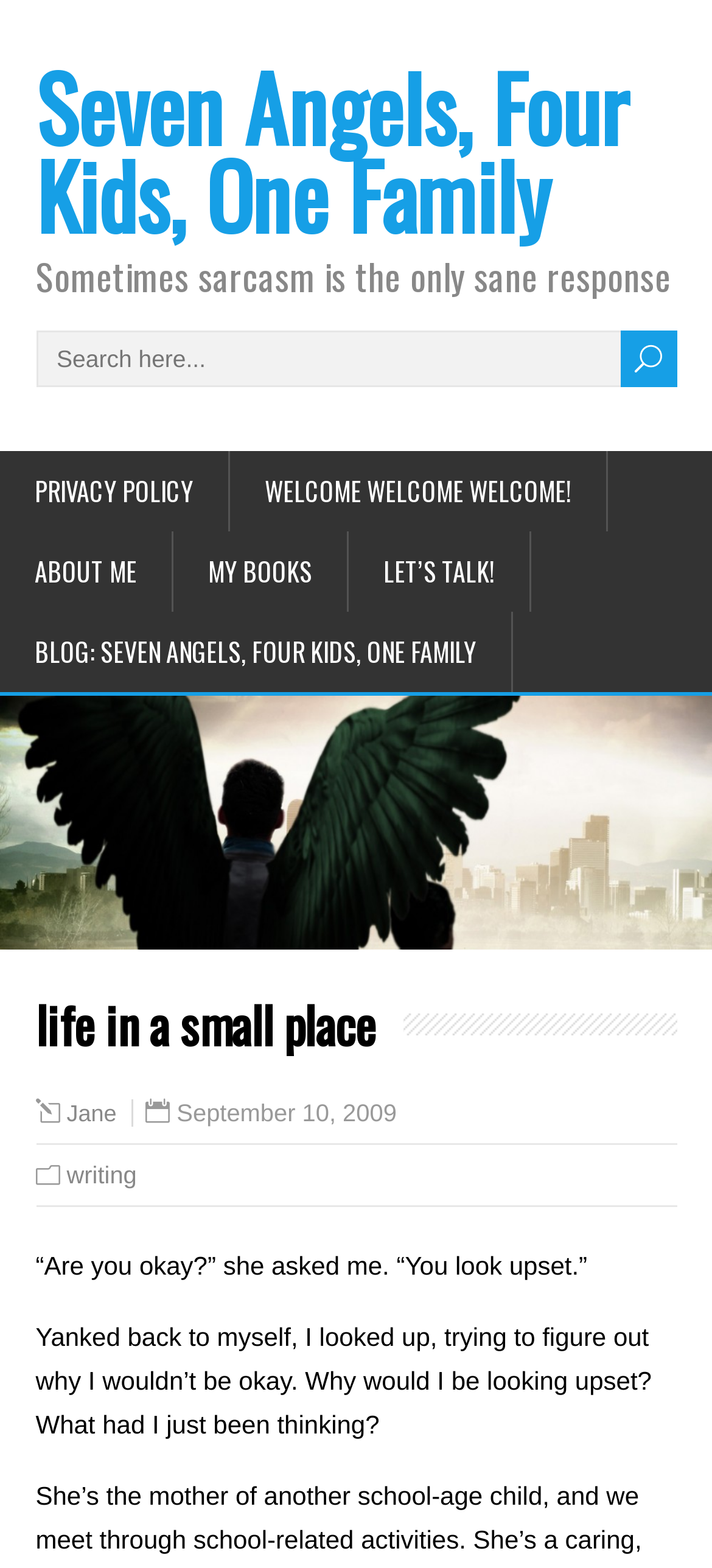Please identify the bounding box coordinates of the region to click in order to complete the task: "search for something". The coordinates must be four float numbers between 0 and 1, specified as [left, top, right, bottom].

[0.05, 0.211, 0.946, 0.247]